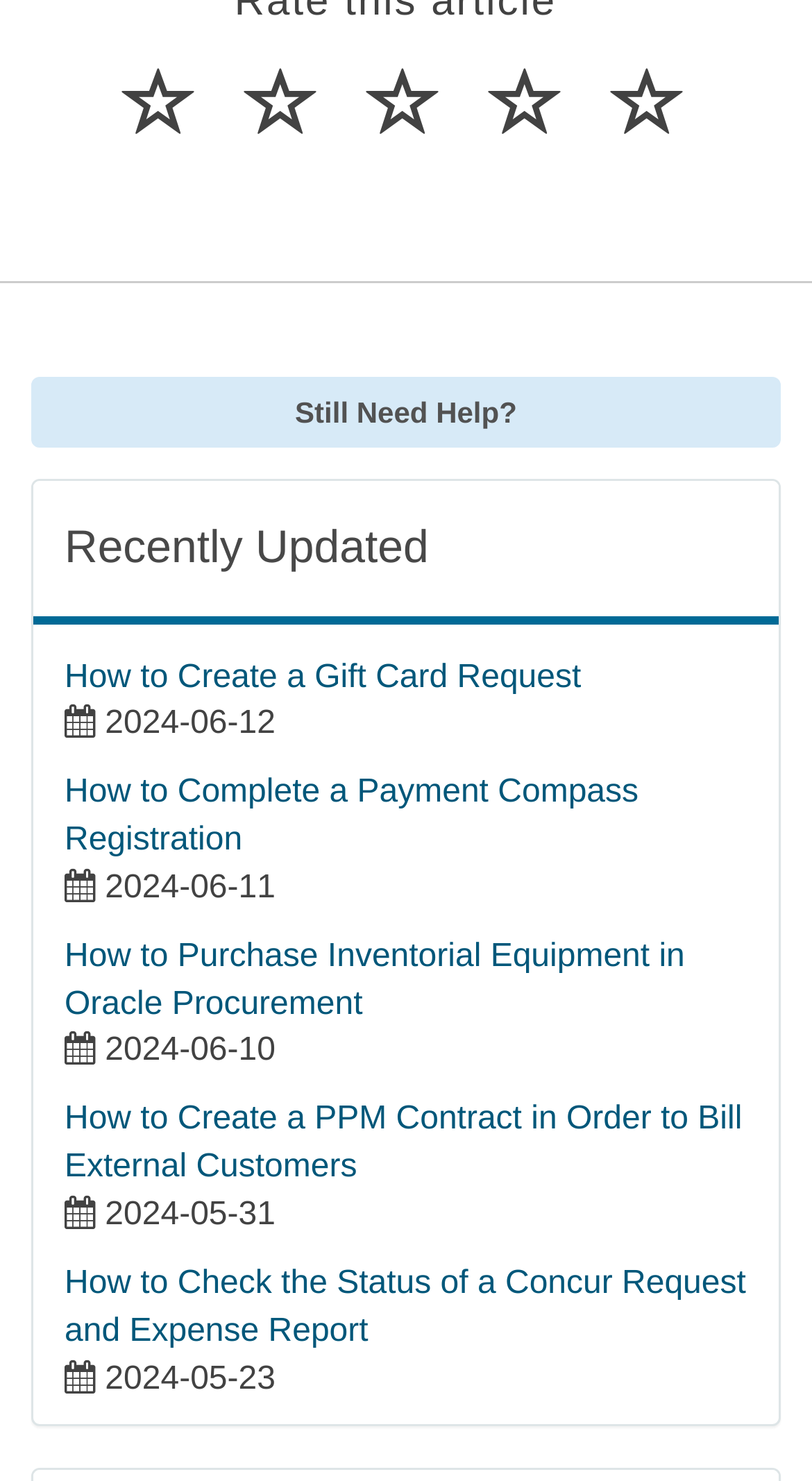Kindly respond to the following question with a single word or a brief phrase: 
How many checkboxes are there in the rating section?

5